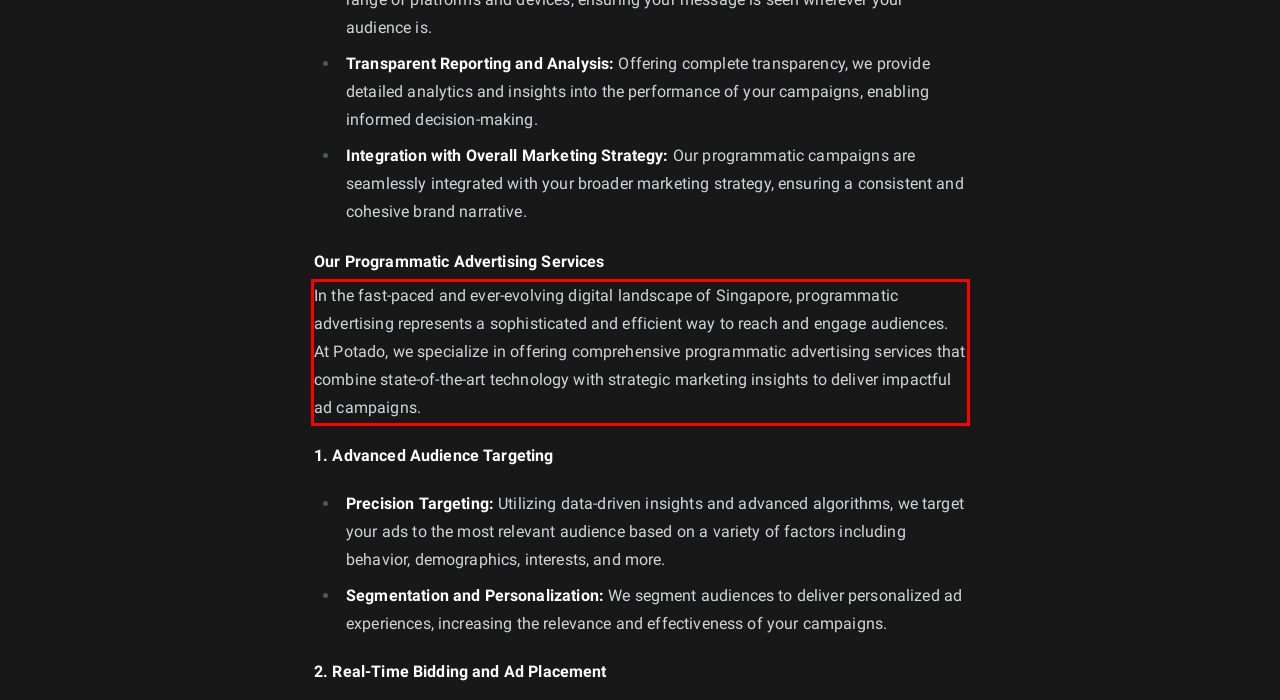You have a screenshot with a red rectangle around a UI element. Recognize and extract the text within this red bounding box using OCR.

In the fast-paced and ever-evolving digital landscape of Singapore, programmatic advertising represents a sophisticated and efficient way to reach and engage audiences. At Potado, we specialize in offering comprehensive programmatic advertising services that combine state-of-the-art technology with strategic marketing insights to deliver impactful ad campaigns.